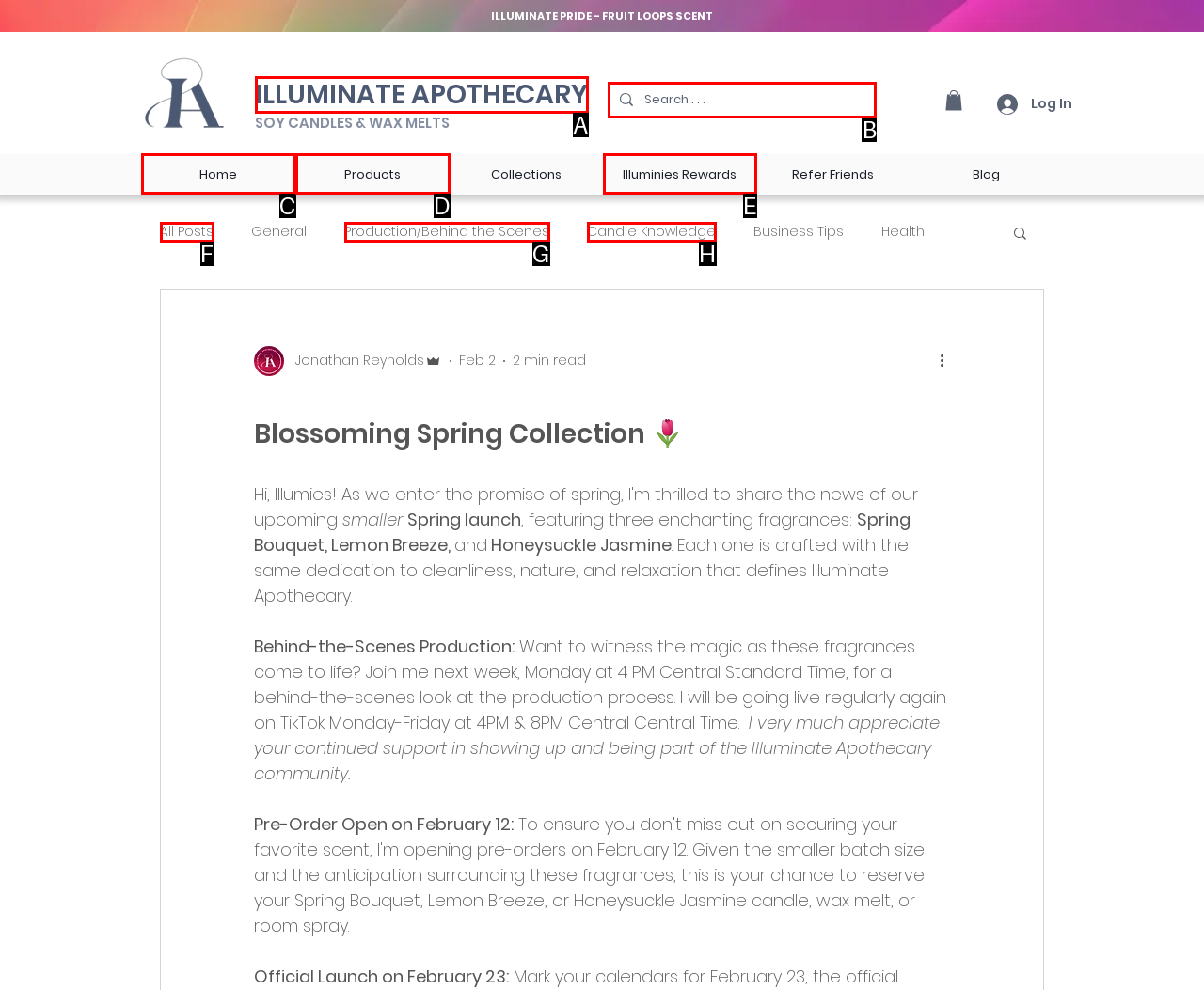Determine the HTML element to click for the instruction: Search for products.
Answer with the letter corresponding to the correct choice from the provided options.

B